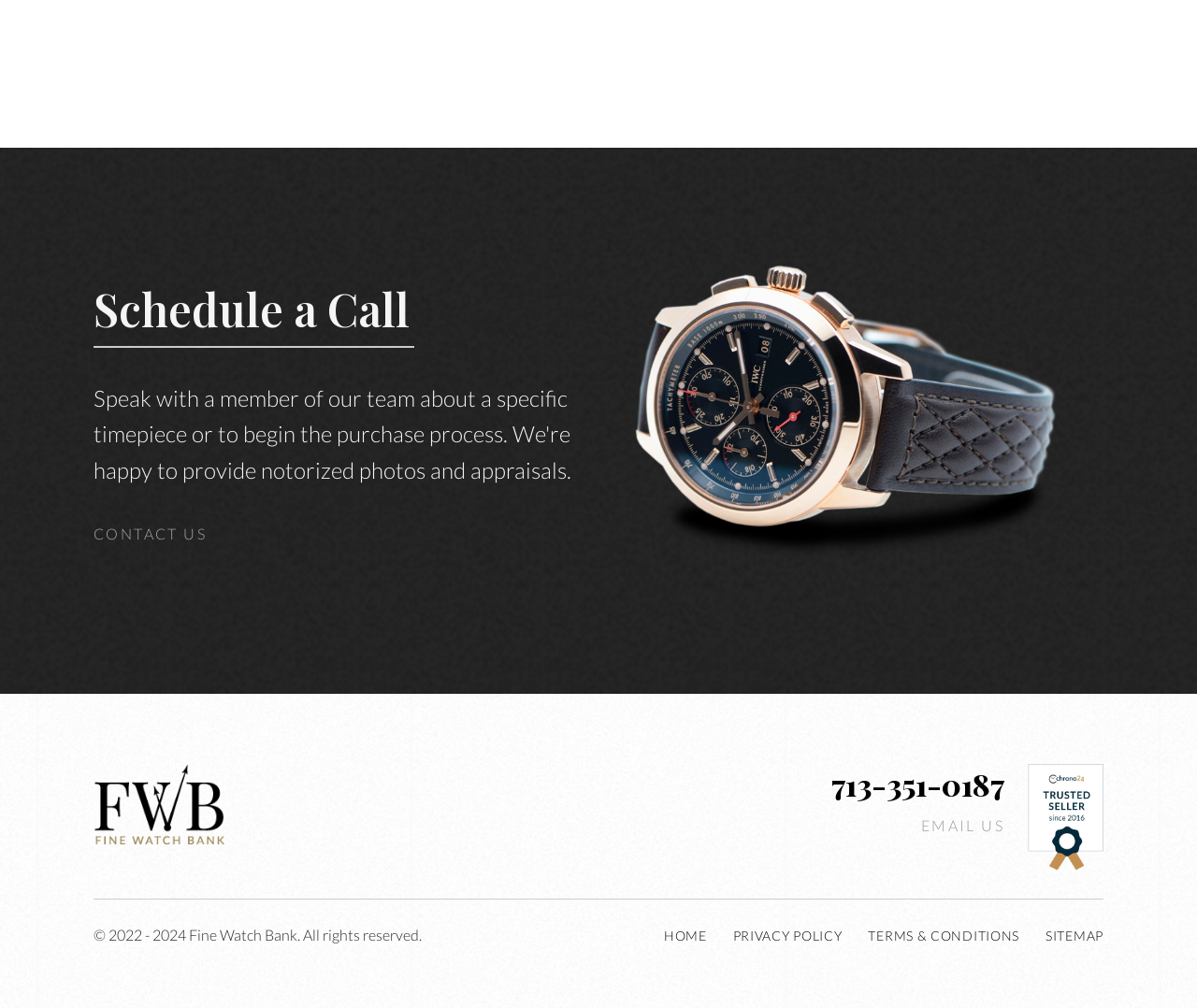Please find the bounding box coordinates of the clickable region needed to complete the following instruction: "Contact us". The bounding box coordinates must consist of four float numbers between 0 and 1, i.e., [left, top, right, bottom].

[0.078, 0.507, 0.173, 0.553]